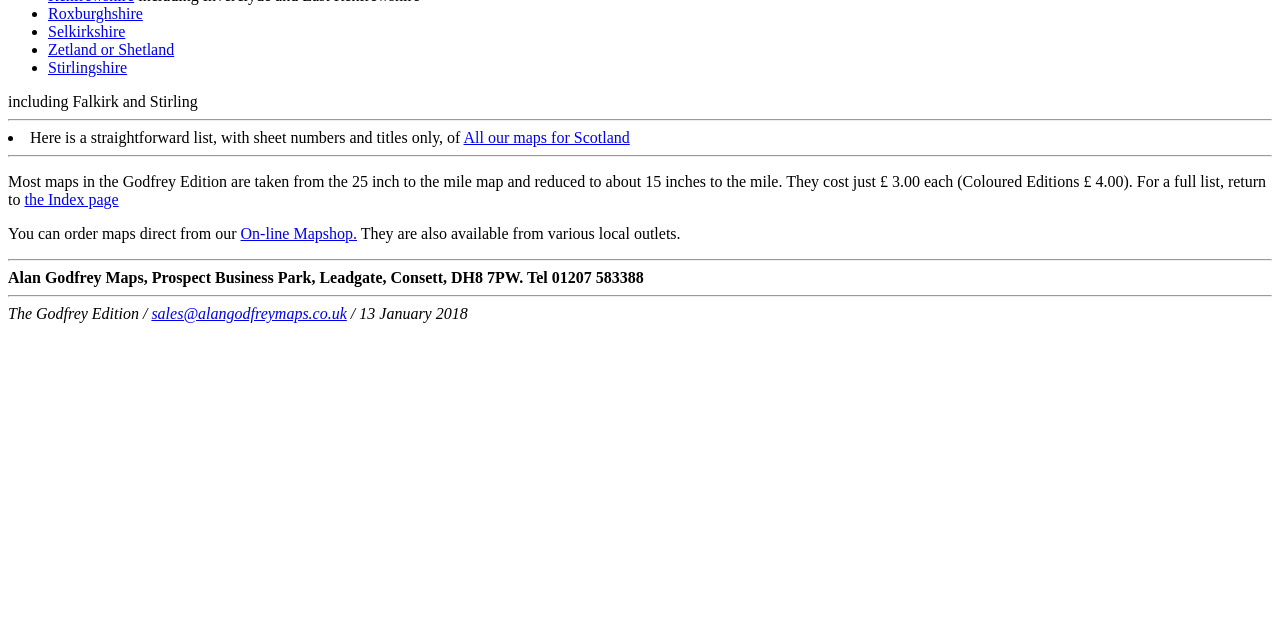Locate the UI element described by Stirlingshire in the provided webpage screenshot. Return the bounding box coordinates in the format (top-left x, top-left y, bottom-right x, bottom-right y), ensuring all values are between 0 and 1.

[0.038, 0.092, 0.099, 0.119]